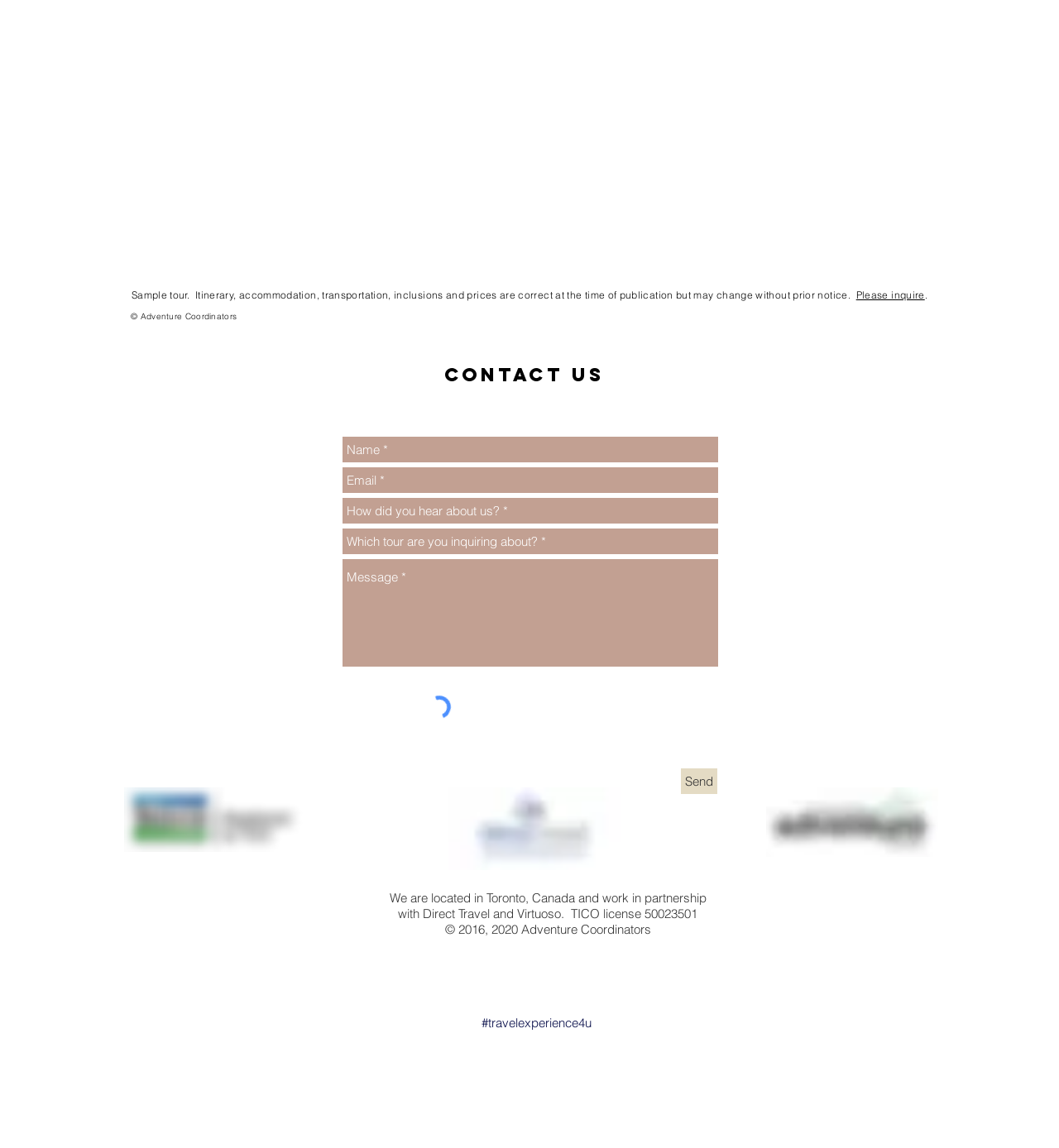Kindly provide the bounding box coordinates of the section you need to click on to fulfill the given instruction: "View the Direct Travel logo".

[0.423, 0.686, 0.586, 0.758]